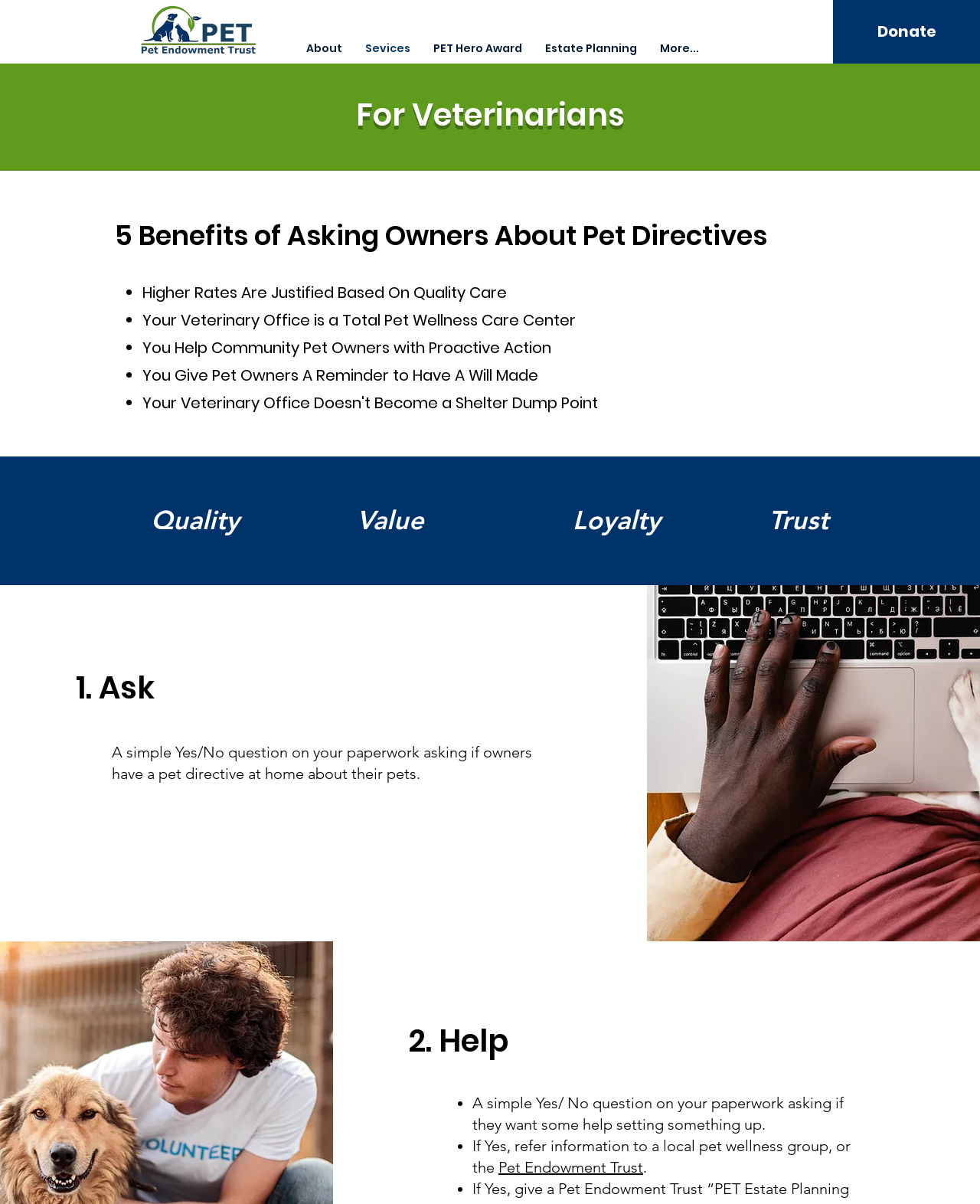What are the benefits of asking owners about pet directives?
Look at the image and respond with a single word or a short phrase.

5 benefits